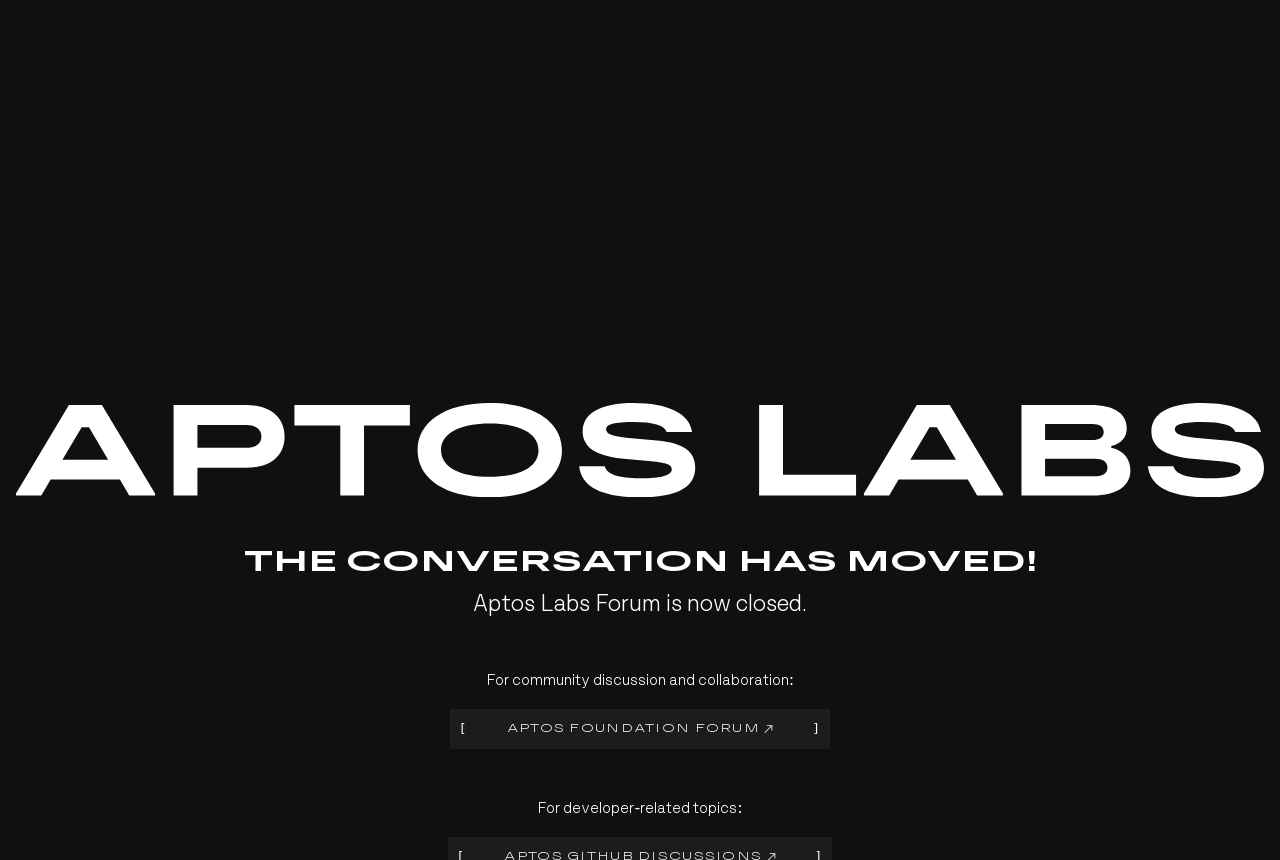Please provide a one-word or short phrase answer to the question:
What is the purpose of the APTOS FOUNDATION FORUM link?

Community discussion and collaboration